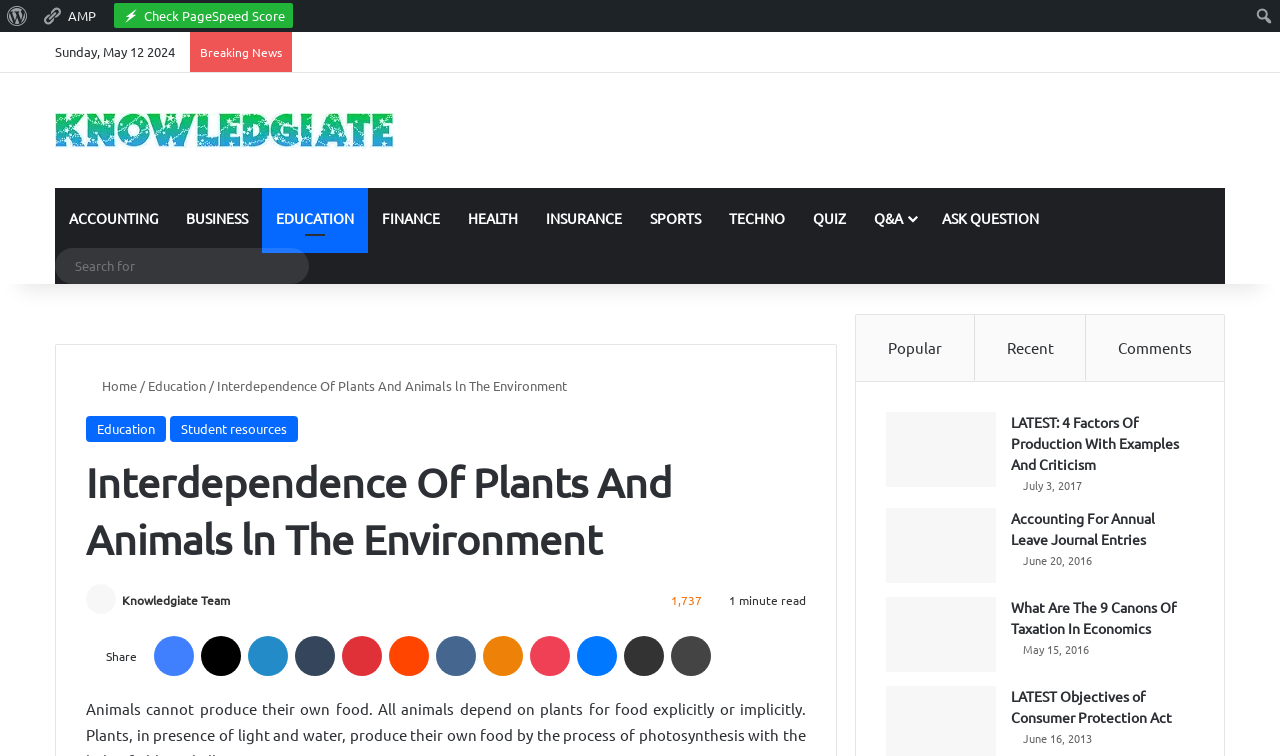Explain the webpage in detail, including its primary components.

This webpage is a blog focused on business finance and accounting, with a title "Interdependence Of Plants And Animals ln The Environment | Business Finance and Accounting Blog". At the top, there is a navigation menu with links to "About WordPress", "AMP", and a search bar. Below the navigation menu, there is a section with social media links, including Facebook, X, YouTube, Instagram, and Log In.

On the left side, there is a secondary navigation menu with links to "Sunday, May 12 2024", "Breaking News", and other social media links. Below this menu, there is a primary navigation menu with links to various categories, including "ACCOUNTING", "BUSINESS", "EDUCATION", "FINANCE", "HEALTH", "INSURANCE", "SPORTS", "TECHNO", "QUIZ", and "ASK QUESTION".

The main content of the webpage is an article titled "Interdependence Of Plants And Animals ln The Environment". The article has a heading, a photo of the Knowledgiate Team, and a brief description. Below the article, there are links to share the article on various social media platforms.

On the right side, there are several sections, including a list of popular articles, recent articles, and comments. Below these sections, there are several article previews, each with a title, an image, and a brief description. The articles are dated, with the most recent one being from 2017 and the oldest one being from 2013.

Overall, this webpage is a blog that provides articles and resources related to business finance and accounting, with a focus on education and student resources.